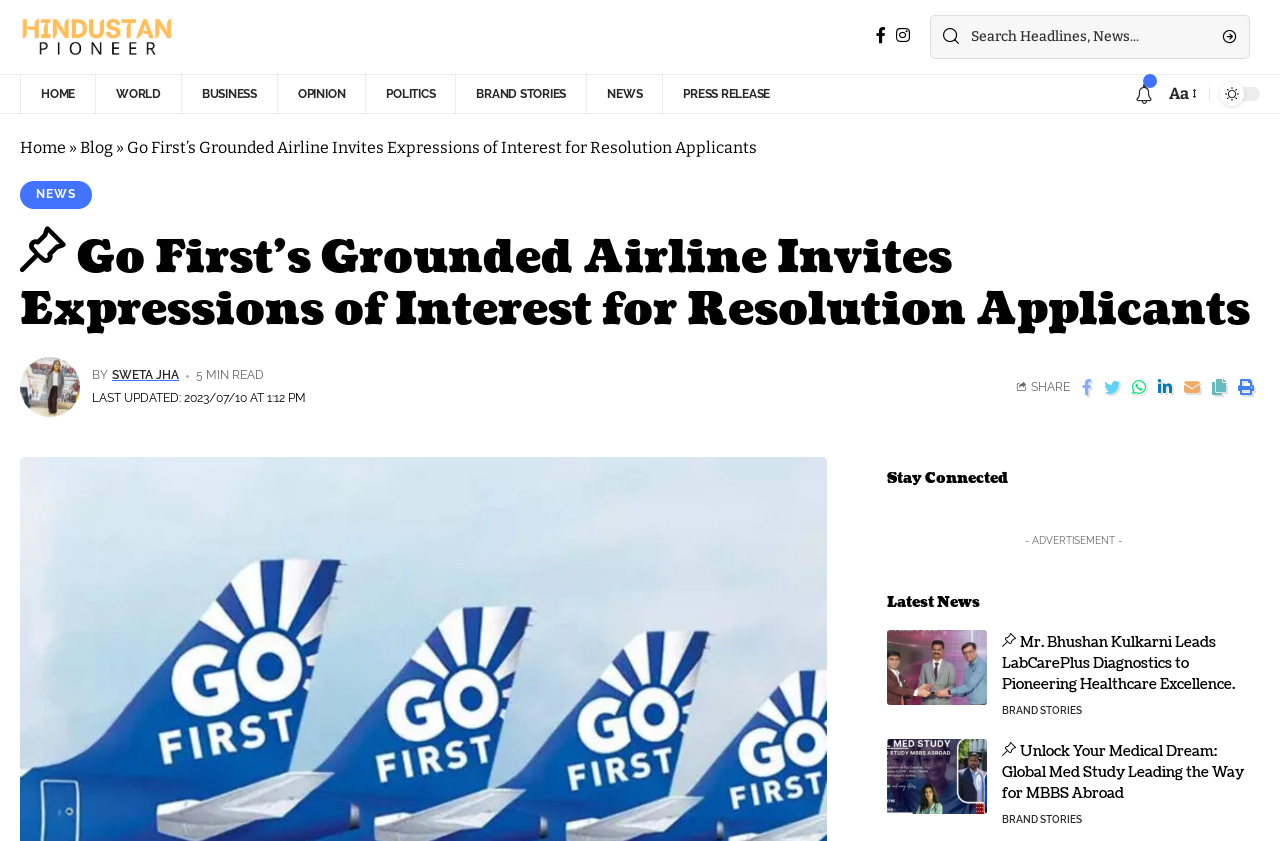Provide the bounding box coordinates of the HTML element described by the text: "name="s" placeholder="Search Headlines, News..."".

[0.759, 0.019, 0.945, 0.069]